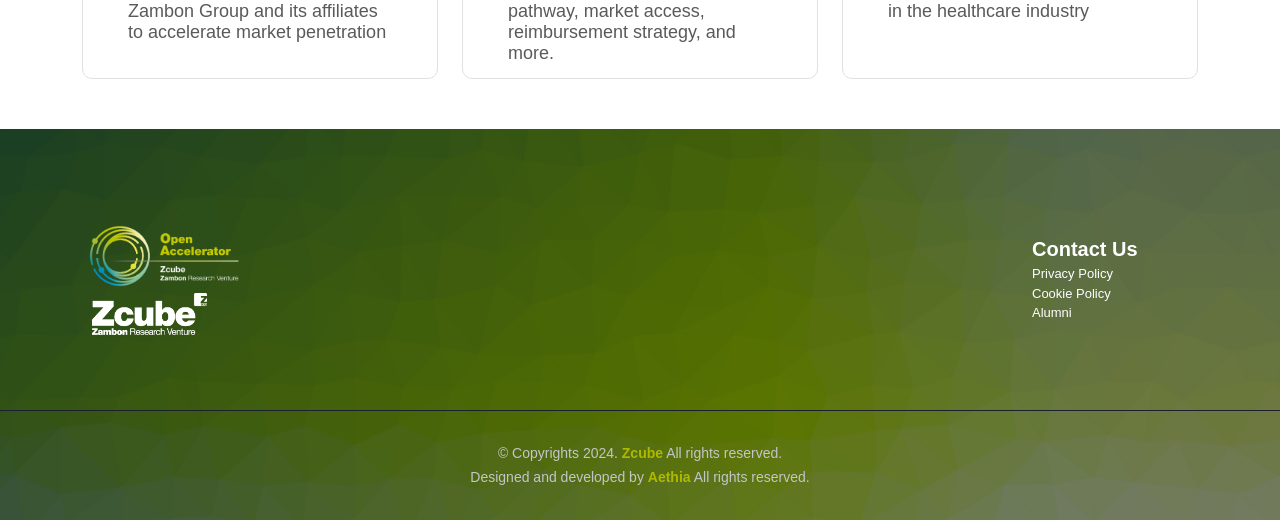Use one word or a short phrase to answer the question provided: 
What is the name of the company associated with the website?

Zcube